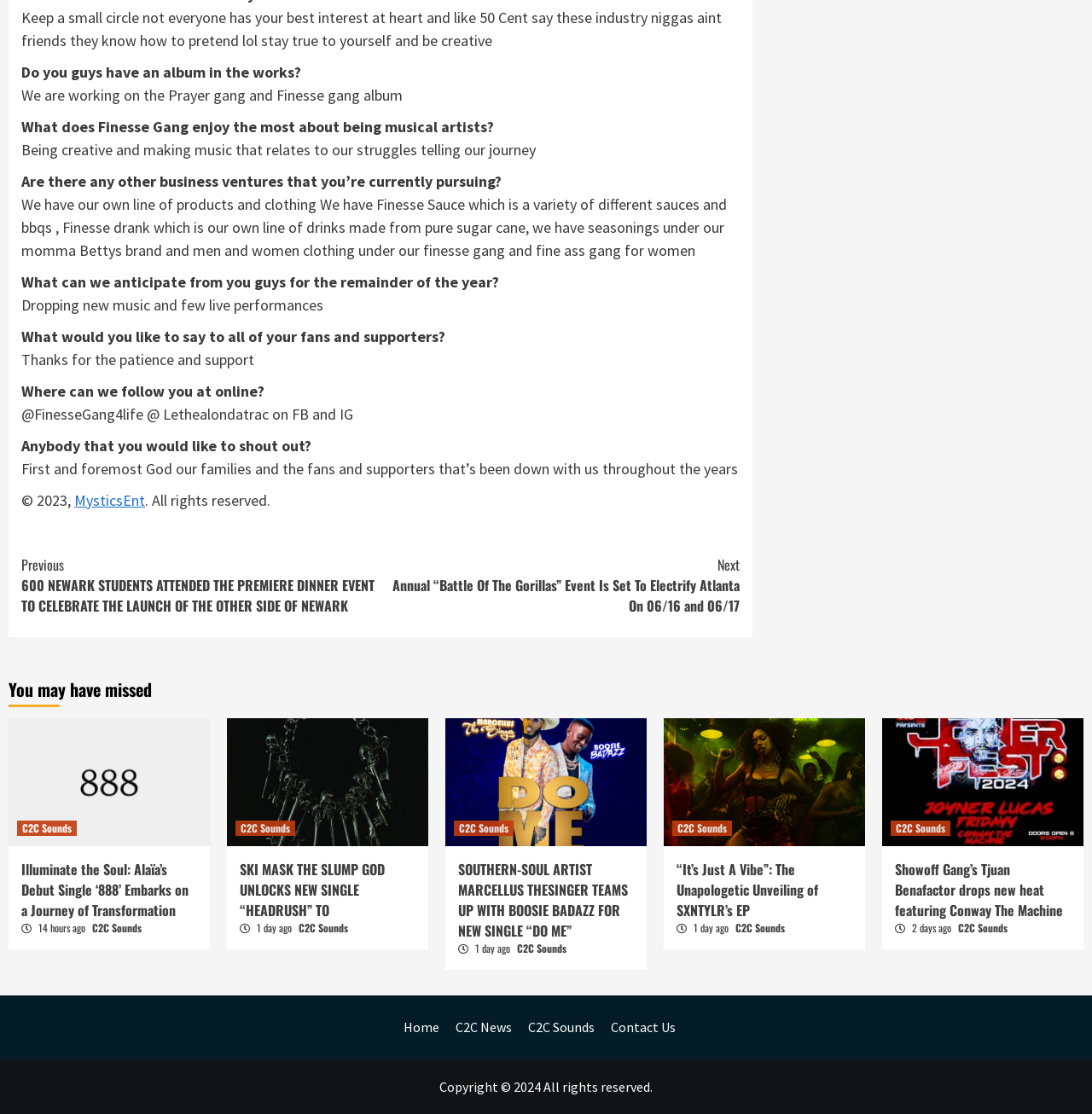Could you specify the bounding box coordinates for the clickable section to complete the following instruction: "Check out the latest news on C2C News"?

[0.417, 0.914, 0.481, 0.929]